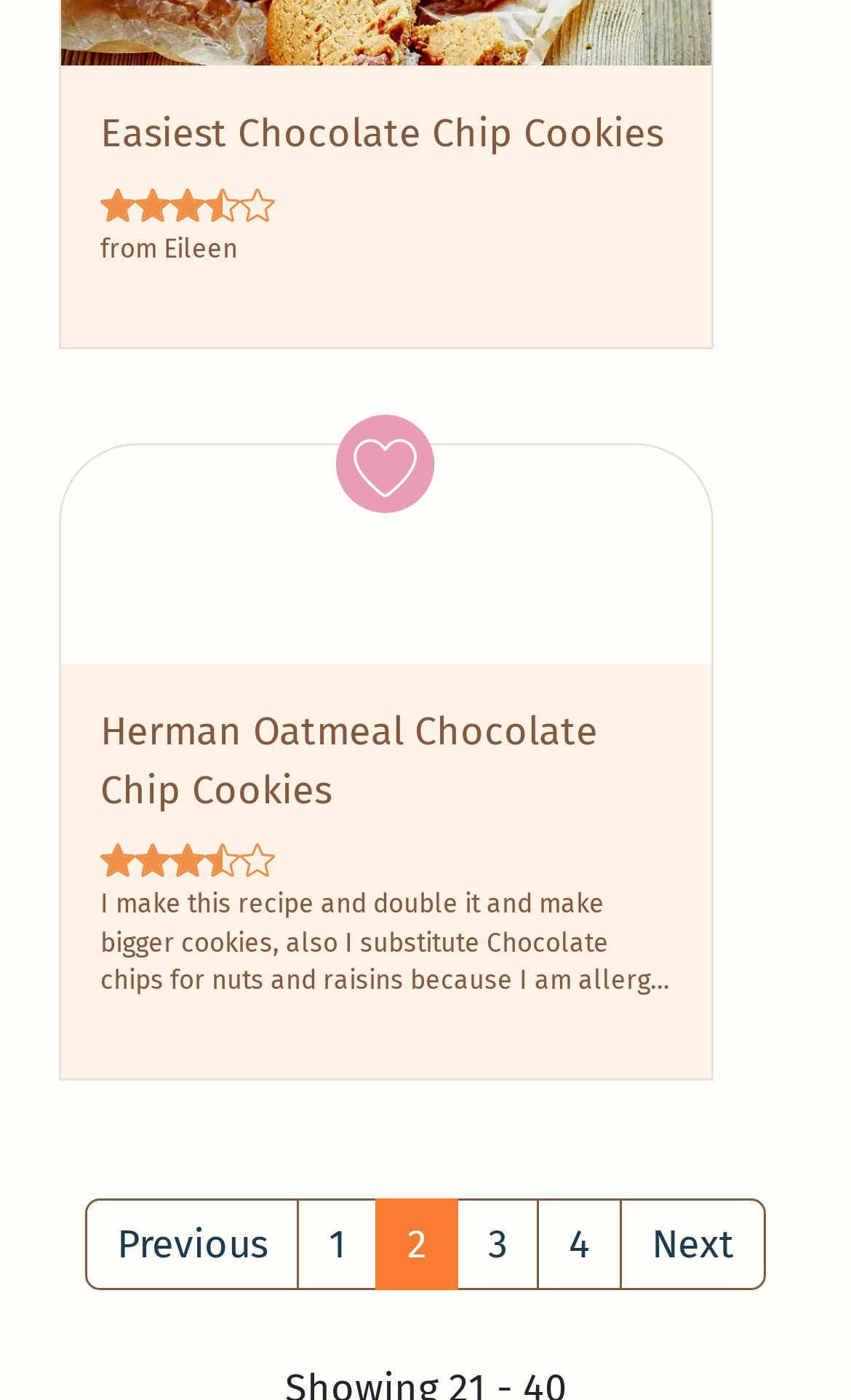What is the rating of the first recipe? Based on the screenshot, please respond with a single word or phrase.

4.5 stars